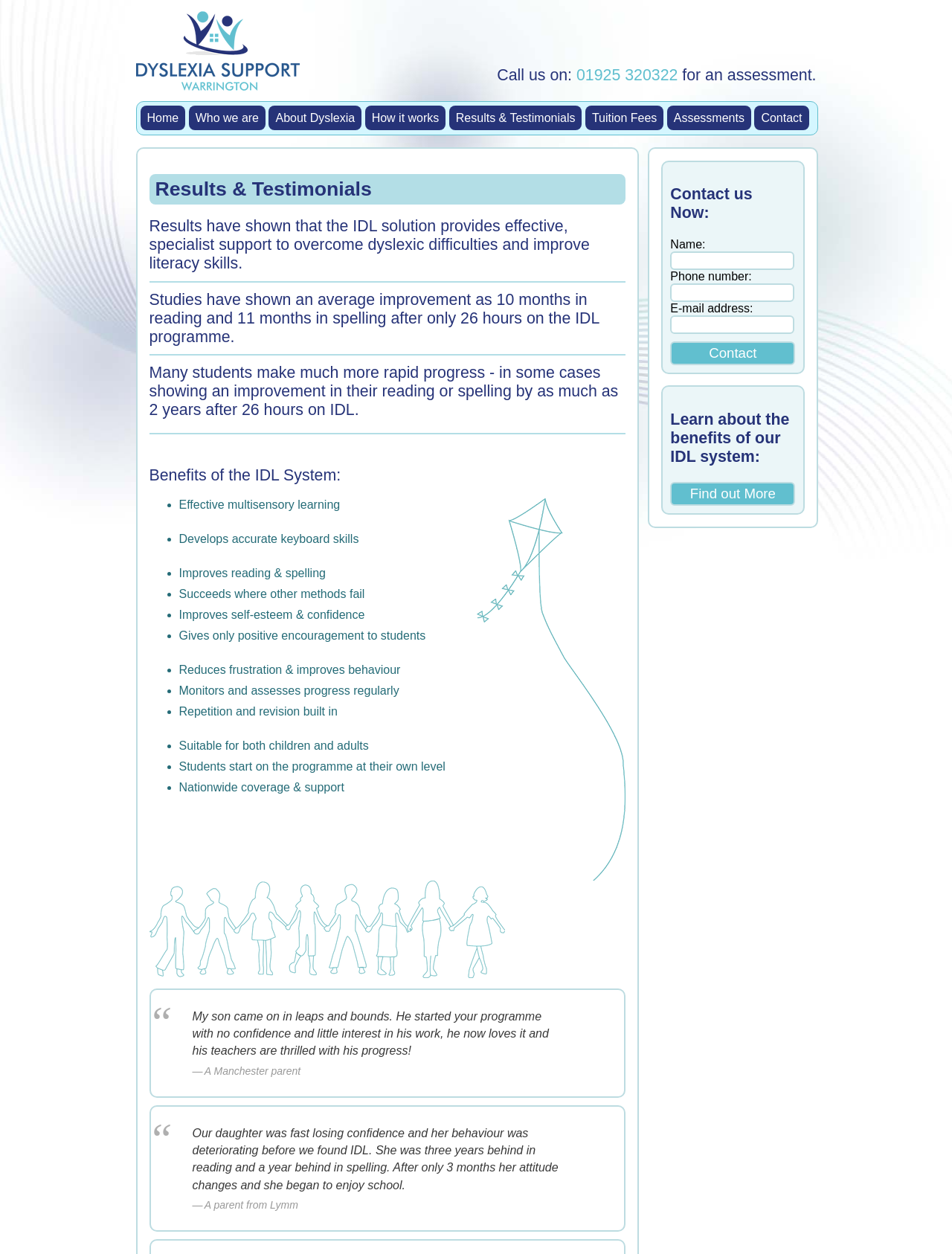Provide the bounding box coordinates in the format (top-left x, top-left y, bottom-right x, bottom-right y). All values are floating point numbers between 0 and 1. Determine the bounding box coordinate of the UI element described as: Assessments

[0.701, 0.084, 0.789, 0.104]